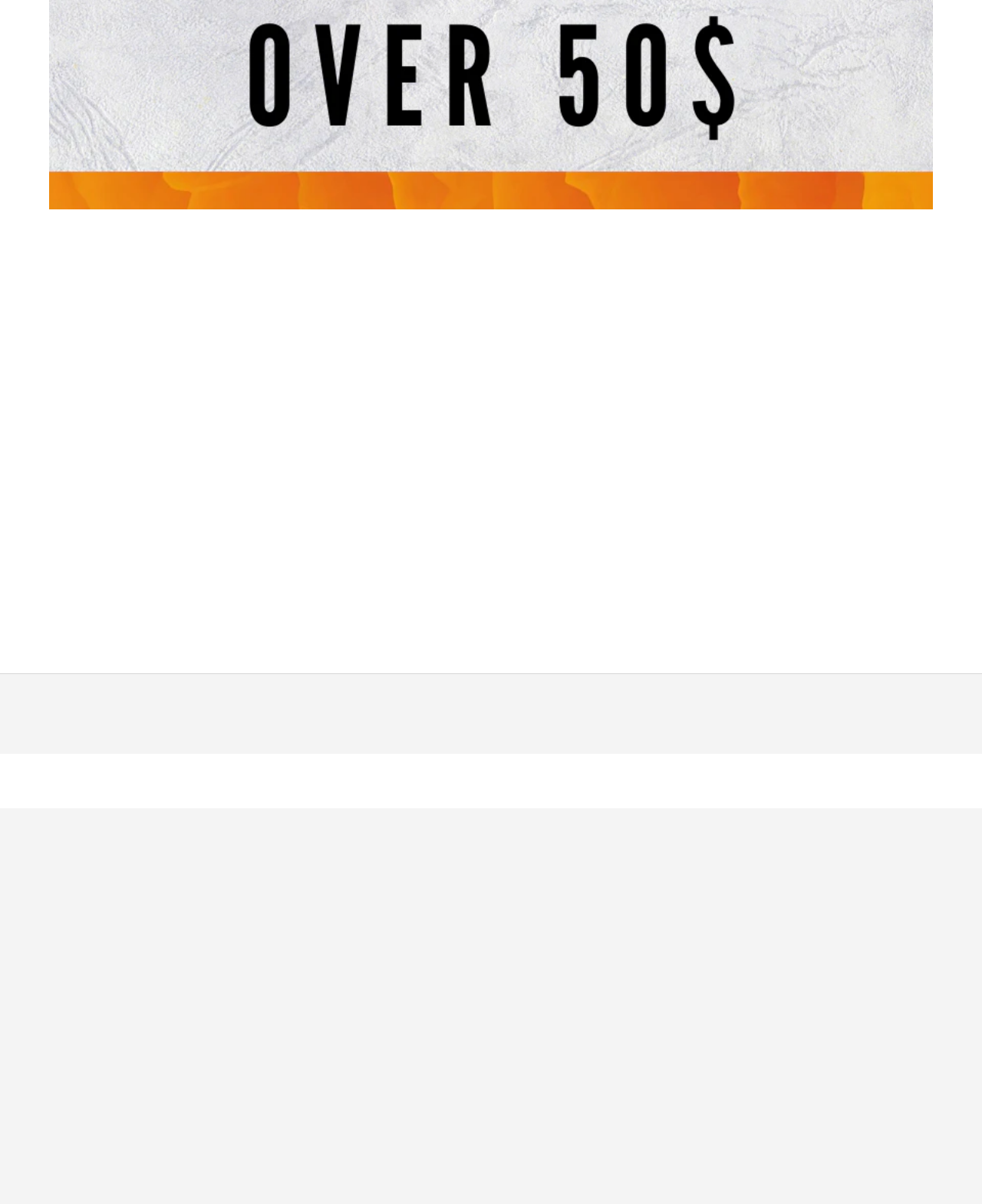Please identify the bounding box coordinates of the element that needs to be clicked to execute the following command: "Subscribe to newsletter". Provide the bounding box using four float numbers between 0 and 1, formatted as [left, top, right, bottom].

[0.891, 0.785, 0.95, 0.816]